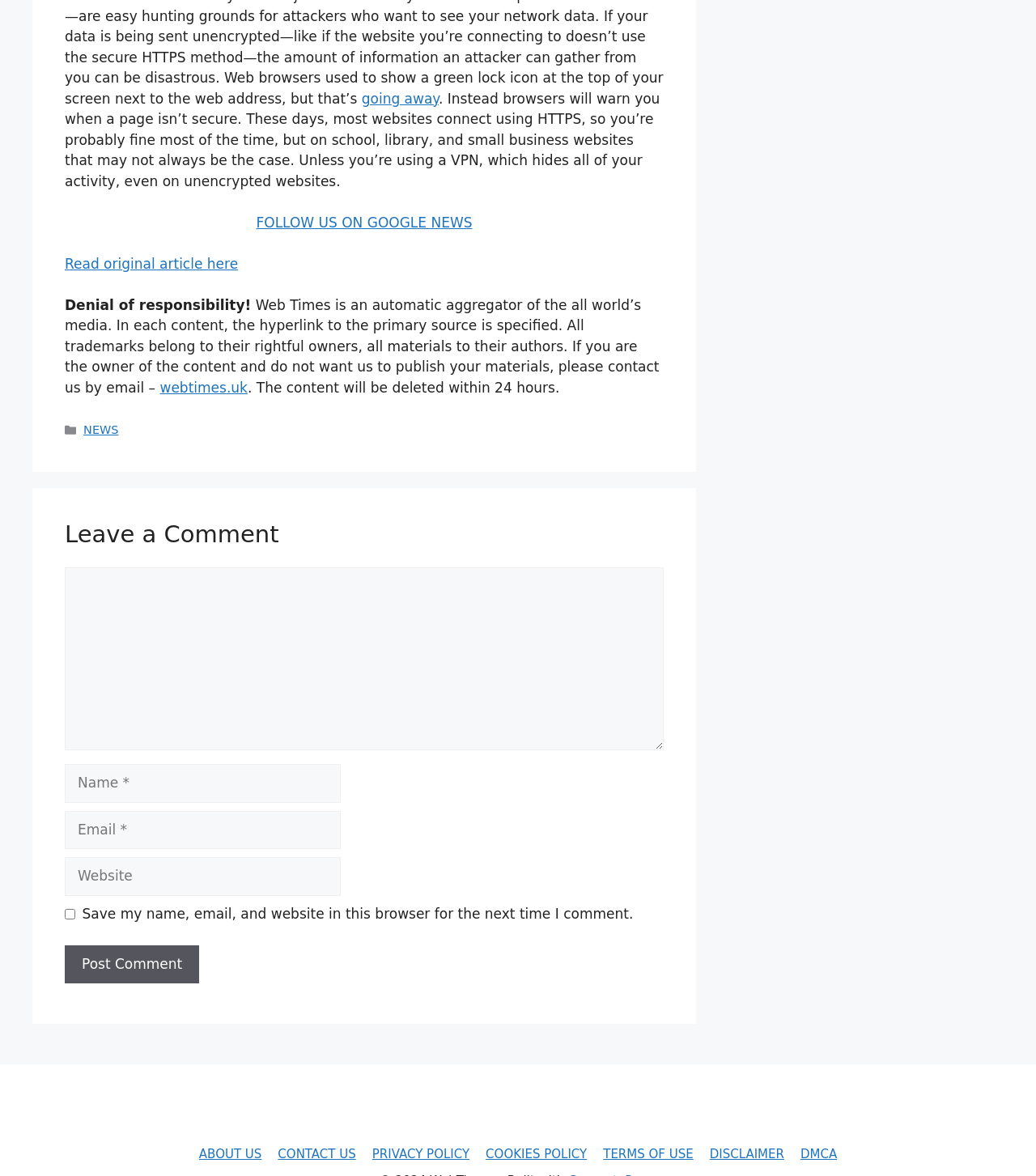How can the owner of the content contact the website?
Can you offer a detailed and complete answer to this question?

According to the disclaimer section, if the owner of the content does not want the website to publish their materials, they can contact the website by email.